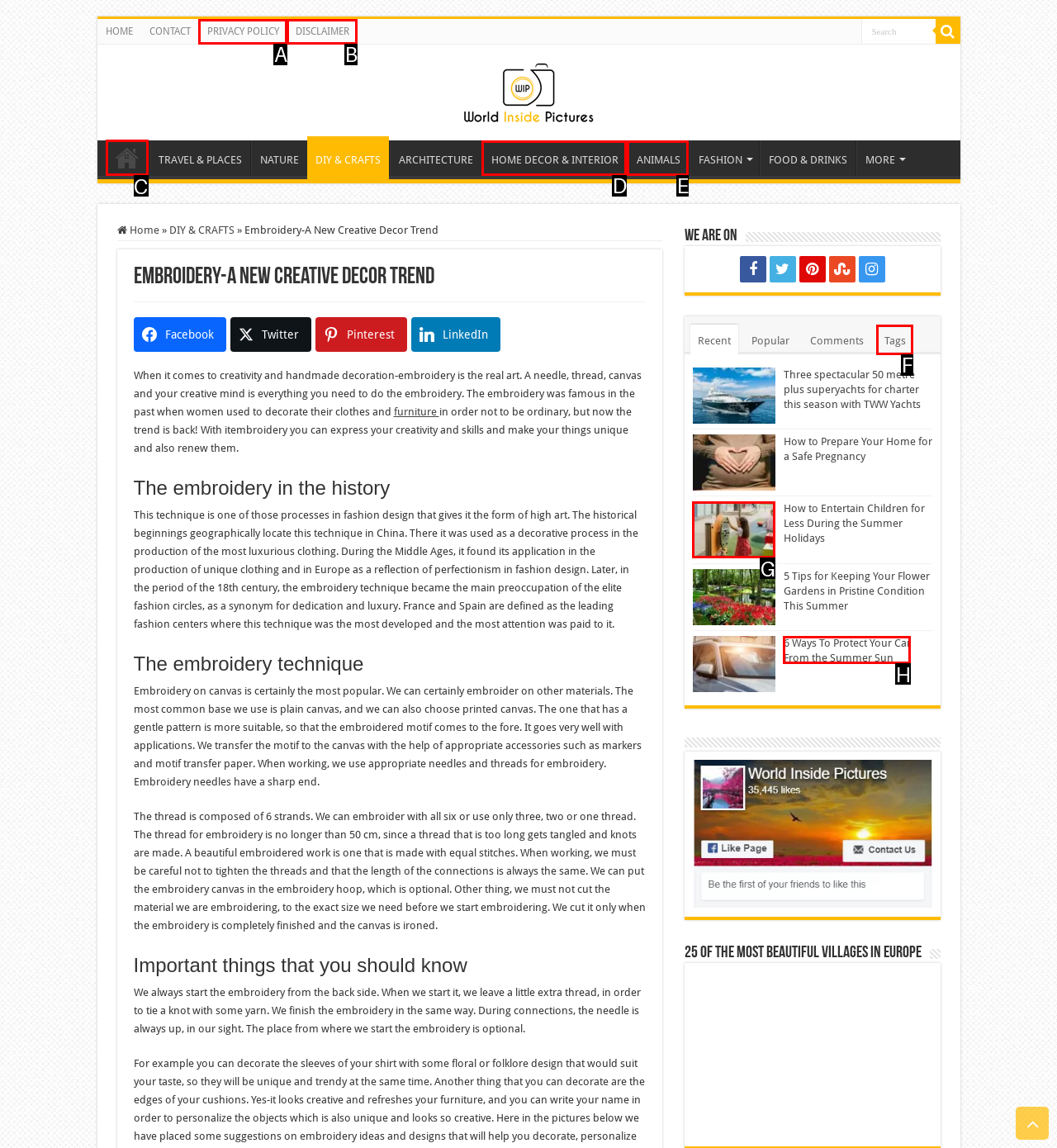Which lettered option should be clicked to achieve the task: Click on the 'HOME' link? Choose from the given choices.

C